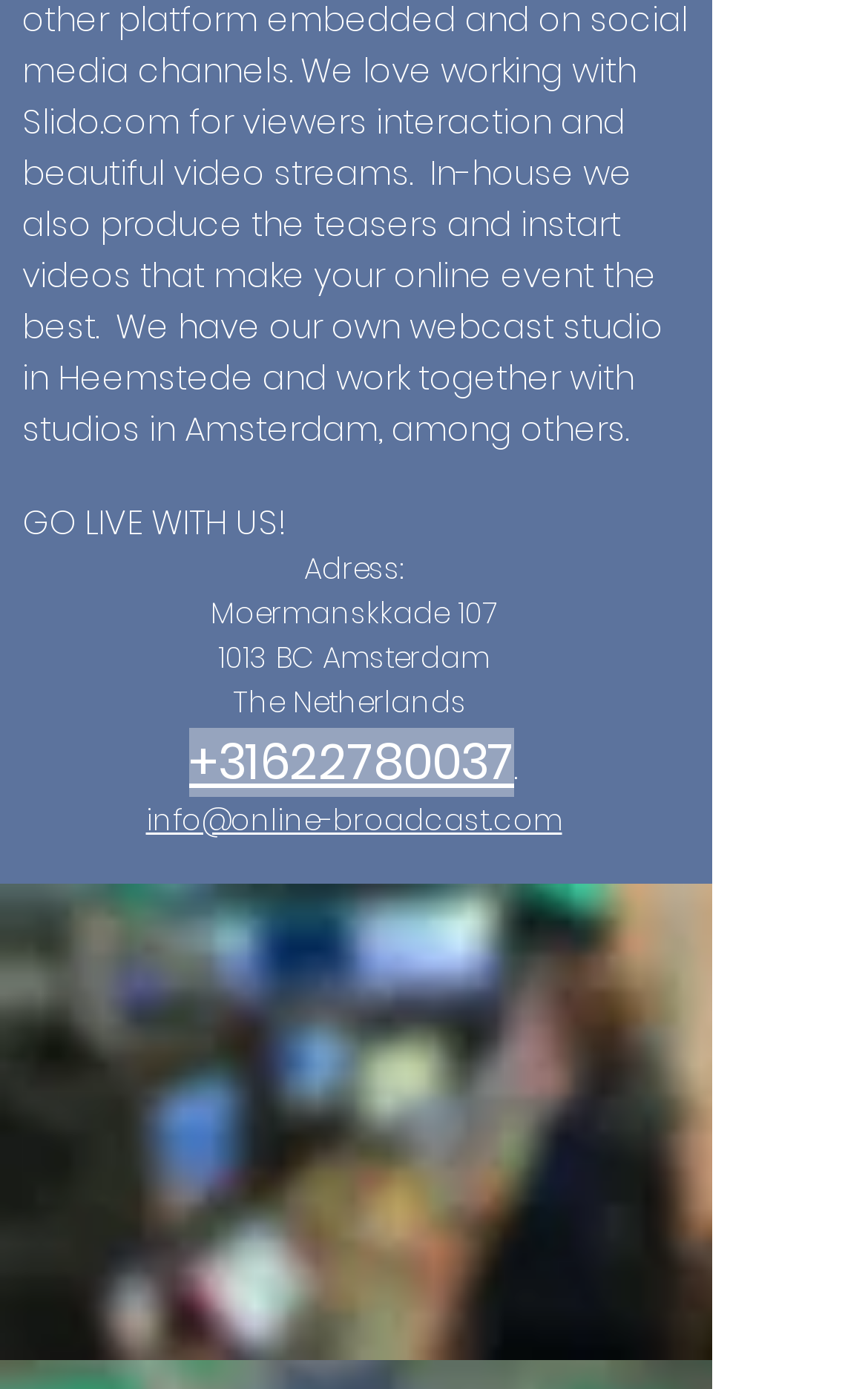Use one word or a short phrase to answer the question provided: 
What is the phone number of the company?

+31622780037